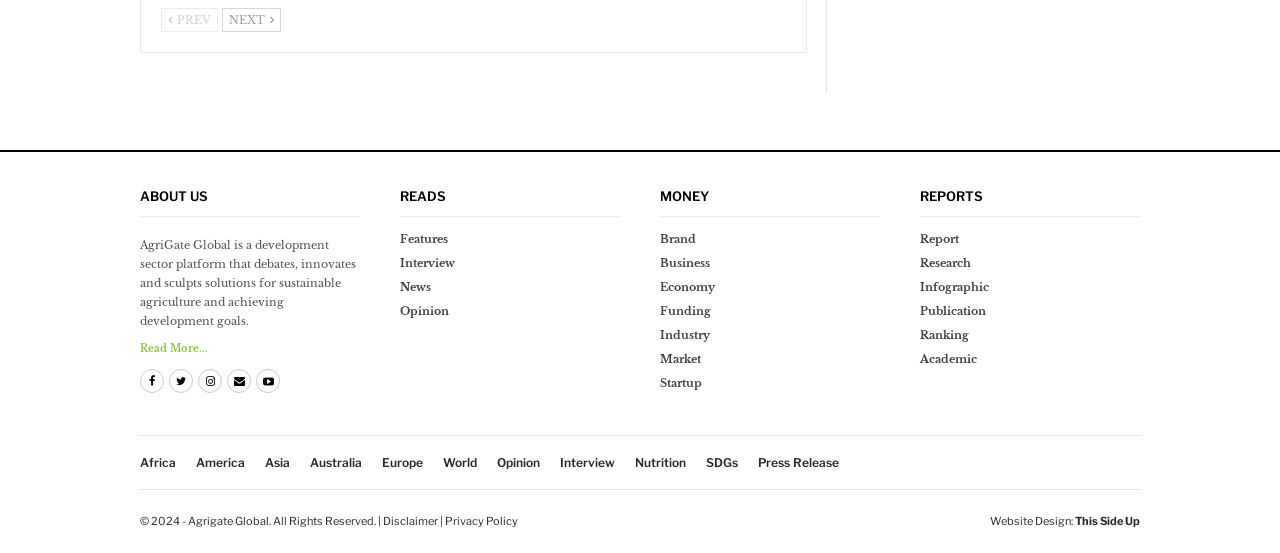Reply to the question with a single word or phrase:
What is the last link in the third column?

Startup